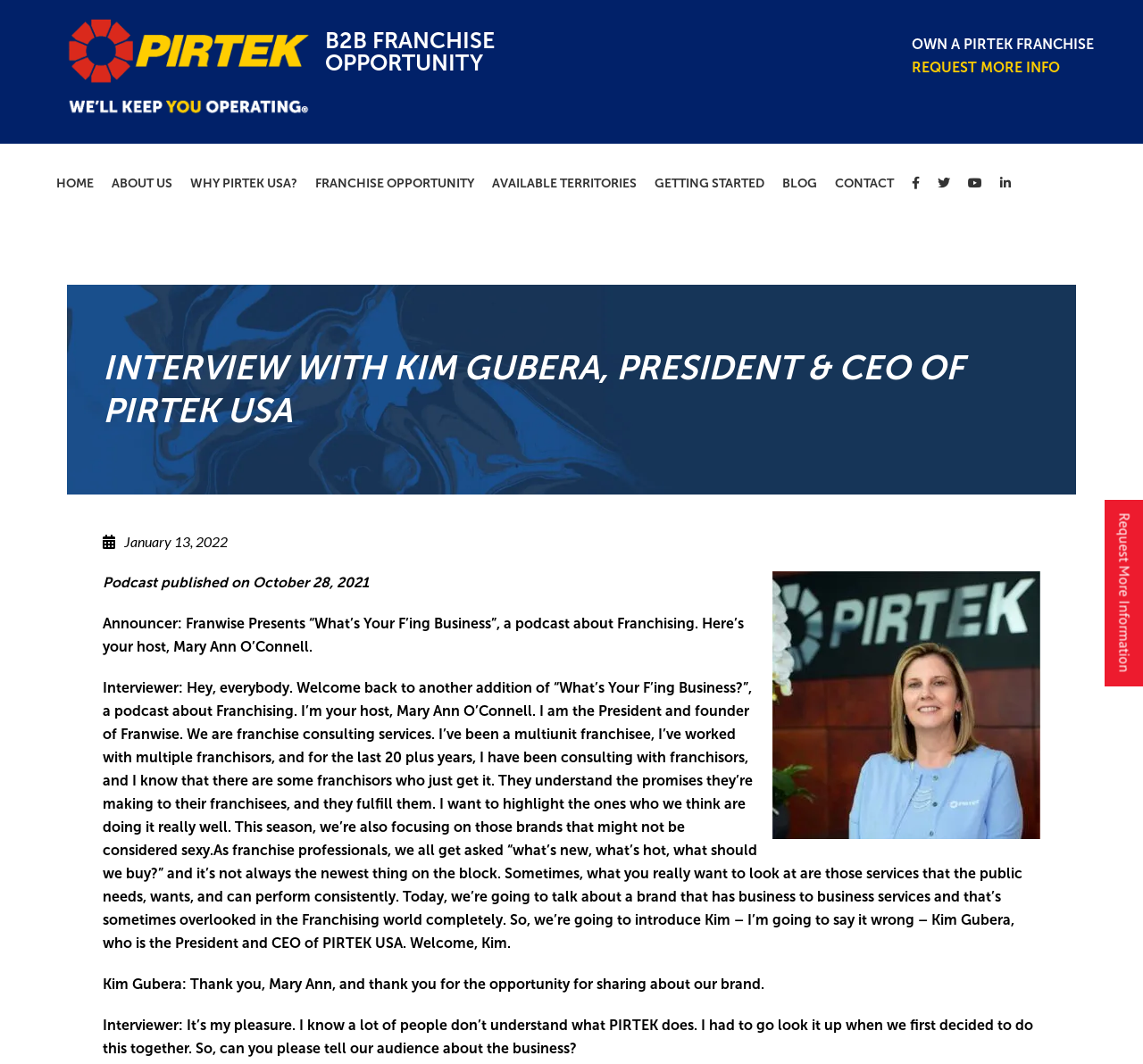Determine the bounding box coordinates of the clickable region to follow the instruction: "Click the 'HOME' link".

[0.043, 0.152, 0.088, 0.194]